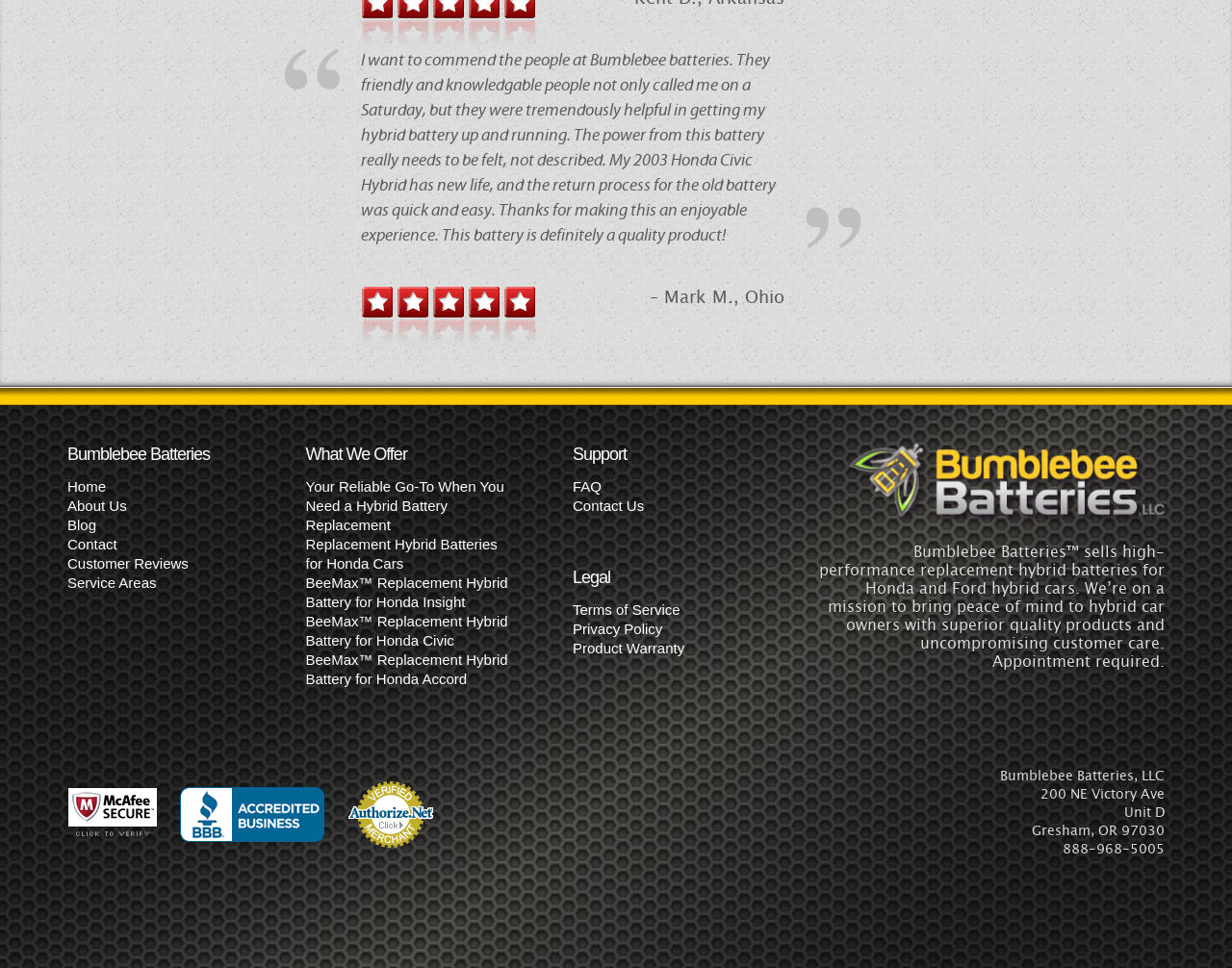Can you specify the bounding box coordinates for the region that should be clicked to fulfill this instruction: "Verify Authorize.Net Merchant".

[0.282, 0.839, 0.352, 0.849]